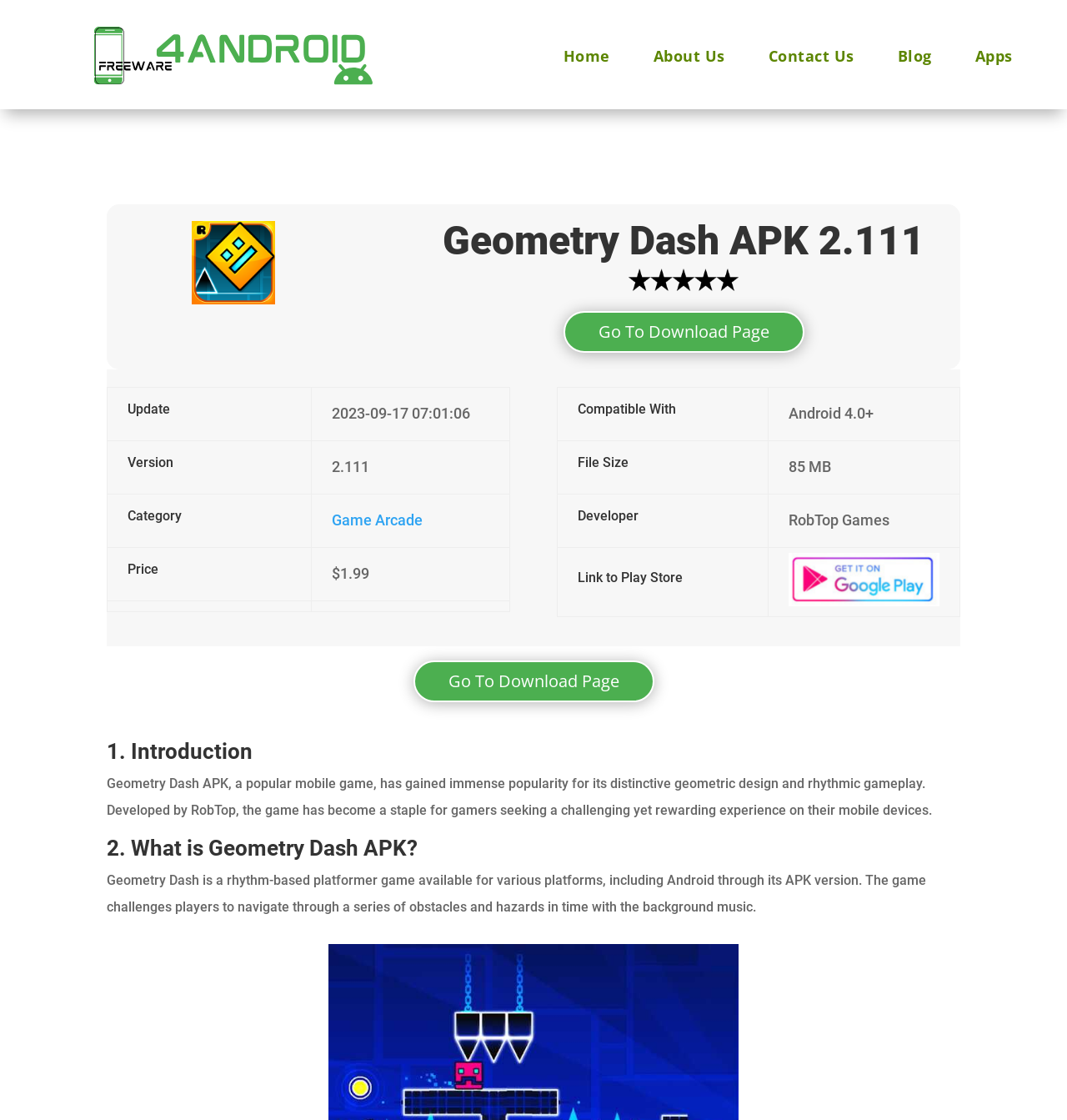Please determine the headline of the webpage and provide its content.

Geometry Dash APK 2.111